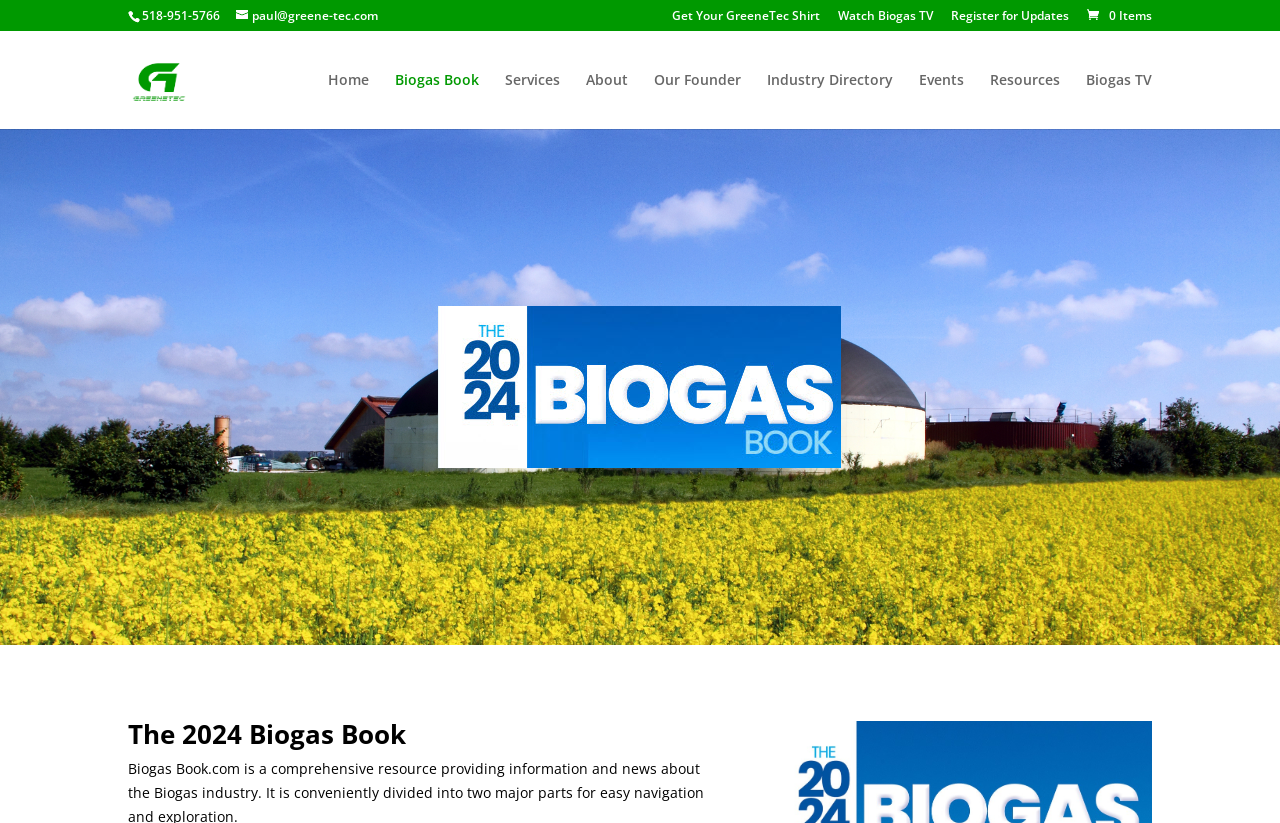Answer the question briefly using a single word or phrase: 
What is the text of the heading below the image?

The 2024 Biogas Book